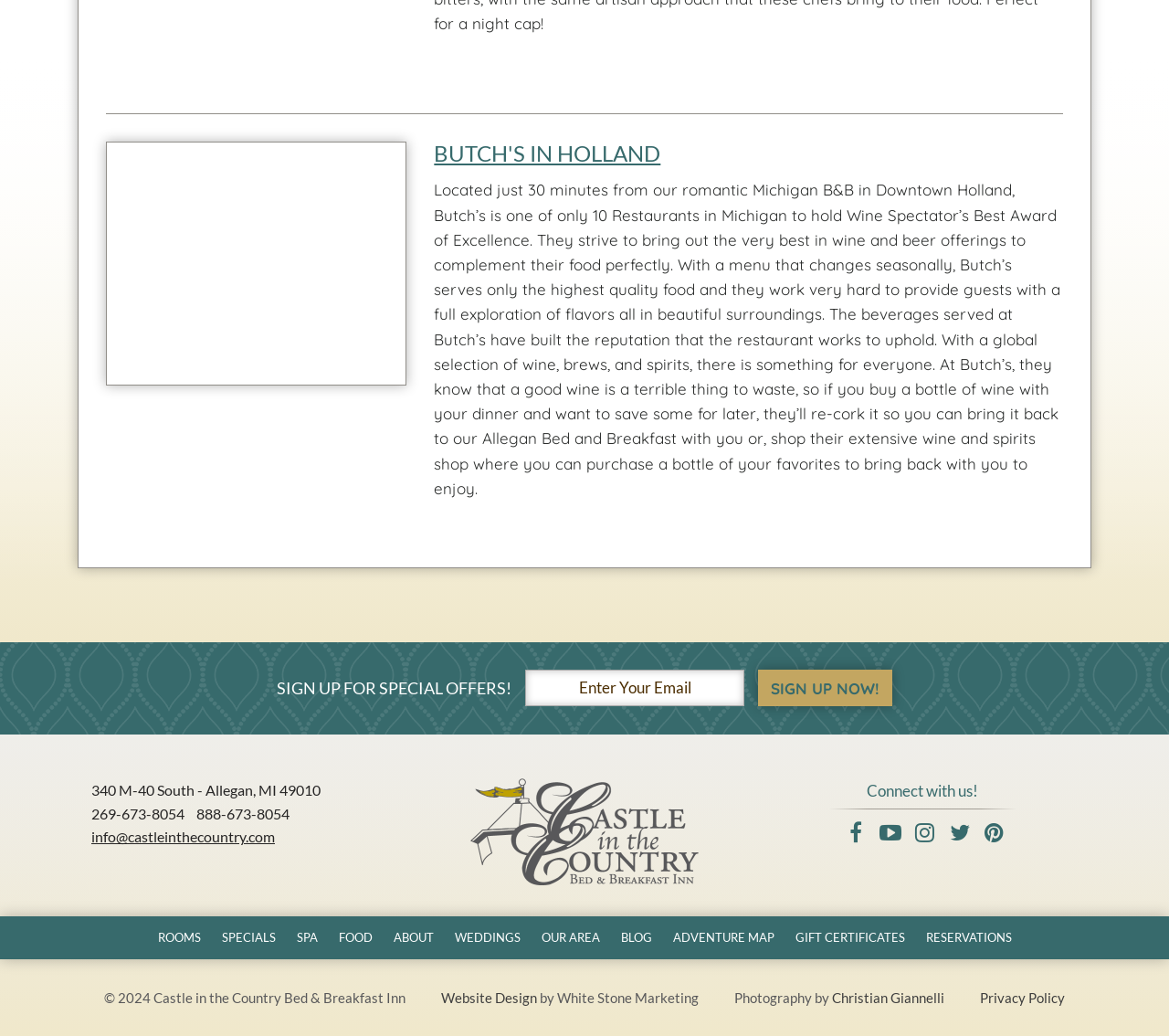Could you specify the bounding box coordinates for the clickable section to complete the following instruction: "View the rooms"?

[0.127, 0.887, 0.179, 0.923]